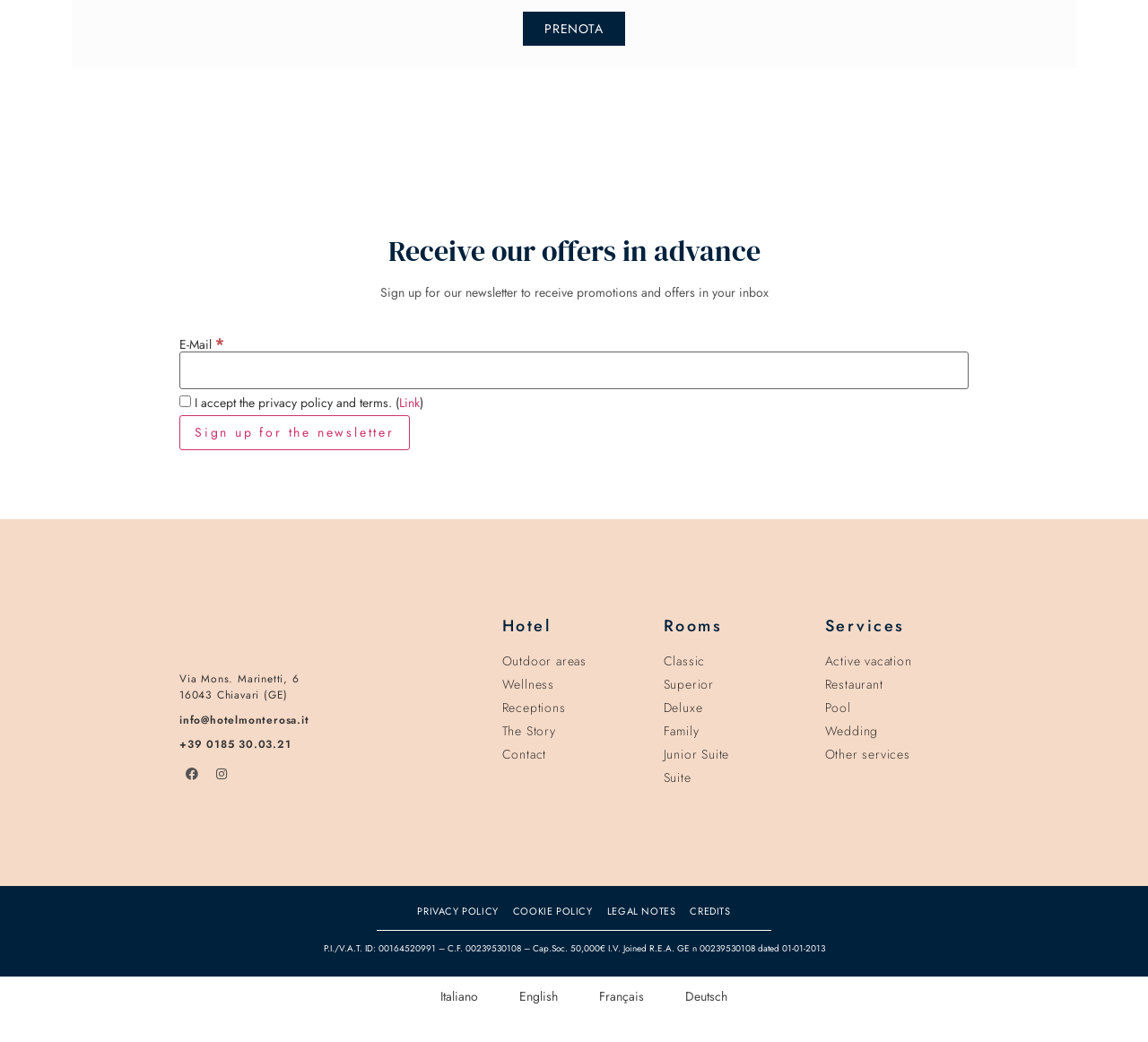Refer to the image and provide an in-depth answer to the question:
What is the phone number of the hotel?

The phone number of the hotel is located in the bottom section of the webpage, under the hotel logo. It is written as '+39 0185 30.03.21', which is the contact number for the hotel.